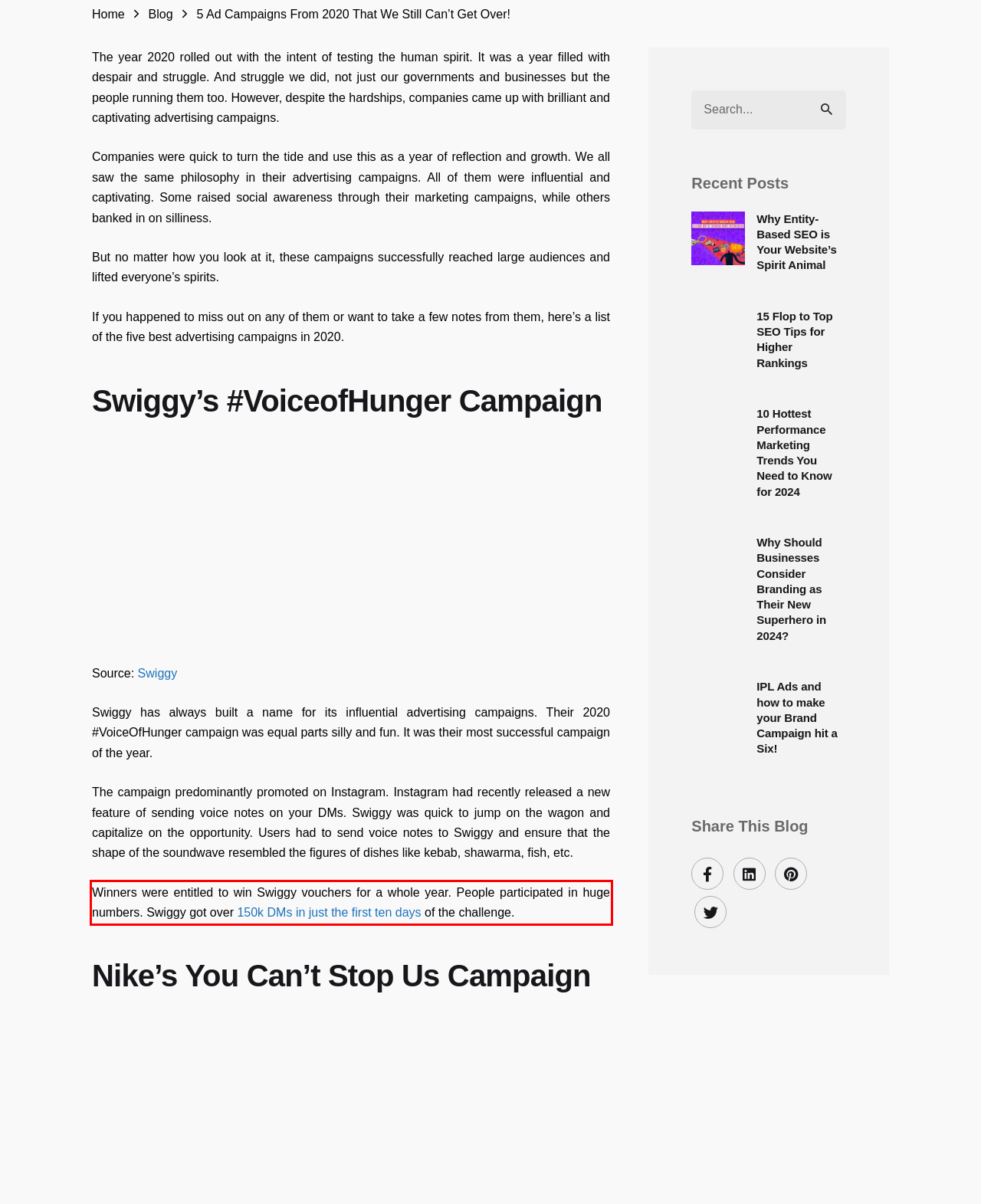Given a screenshot of a webpage with a red bounding box, please identify and retrieve the text inside the red rectangle.

Winners were entitled to win Swiggy vouchers for a whole year. People participated in huge numbers. Swiggy got over 150k DMs in just the first ten days of the challenge.